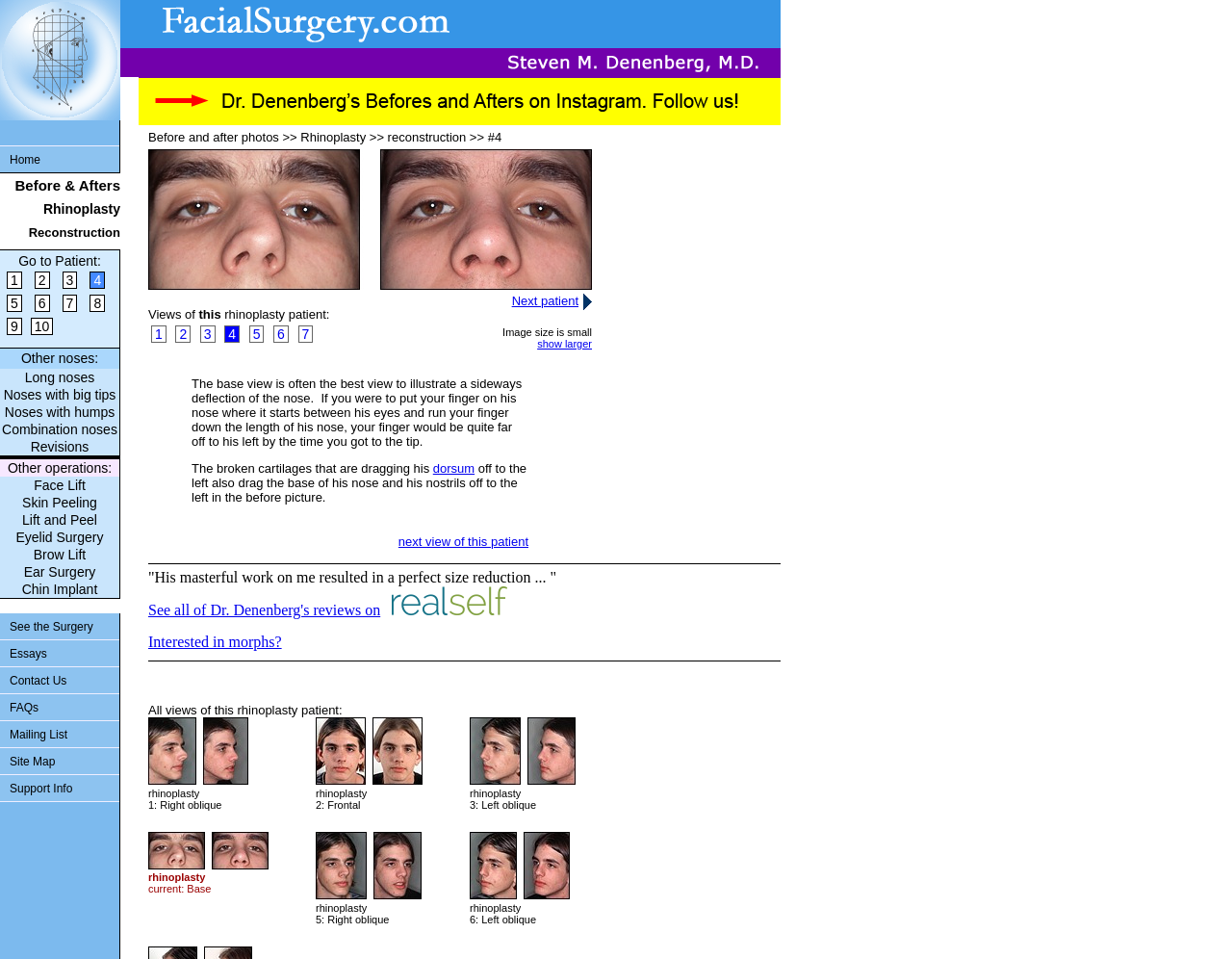Please identify the bounding box coordinates of the region to click in order to complete the task: "See the 'Surgery'". The coordinates must be four float numbers between 0 and 1, specified as [left, top, right, bottom].

[0.0, 0.64, 0.098, 0.667]